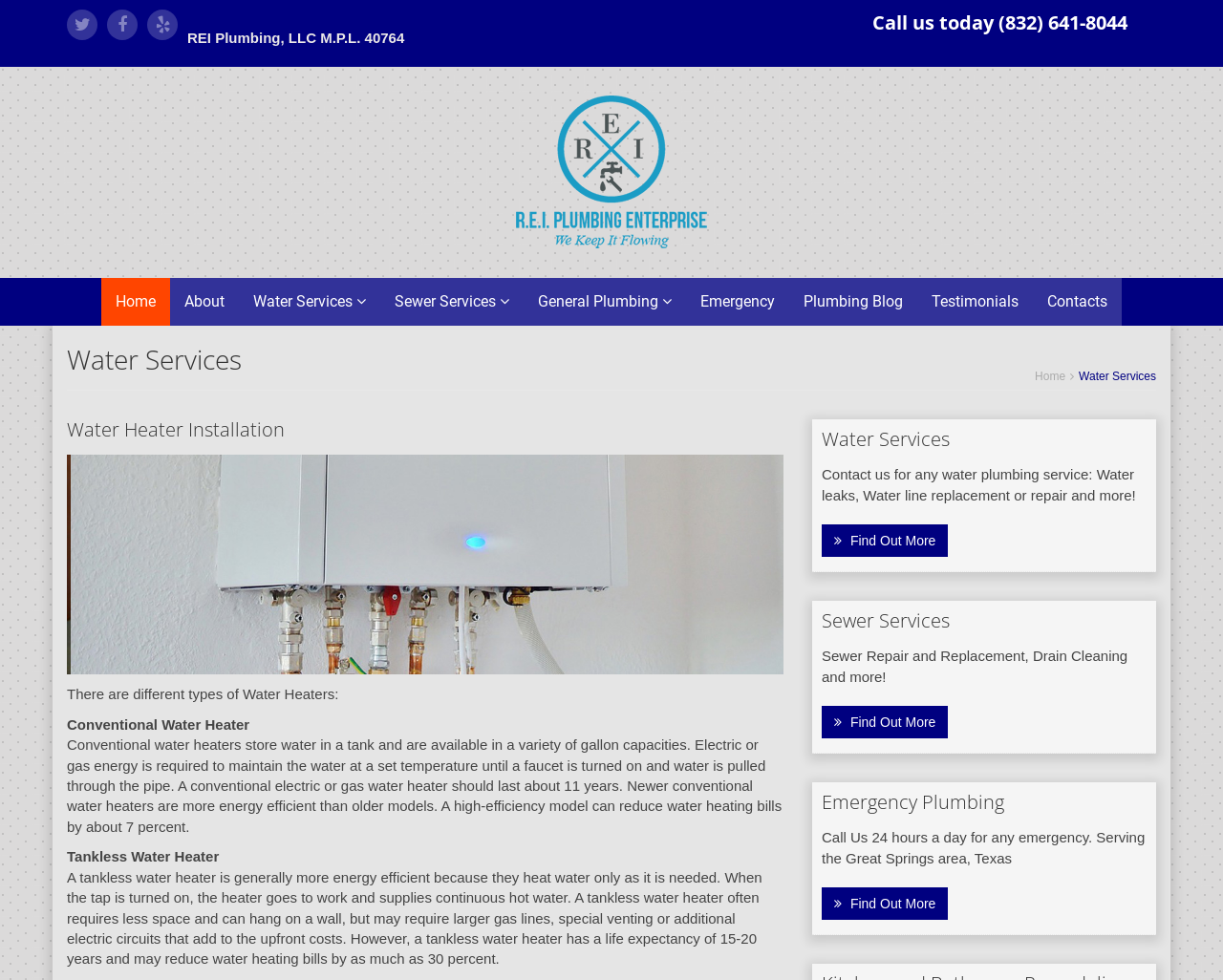Please determine the bounding box coordinates for the UI element described here. Use the format (top-left x, top-left y, bottom-right x, bottom-right y) with values bounded between 0 and 1: documentation as a political act

None